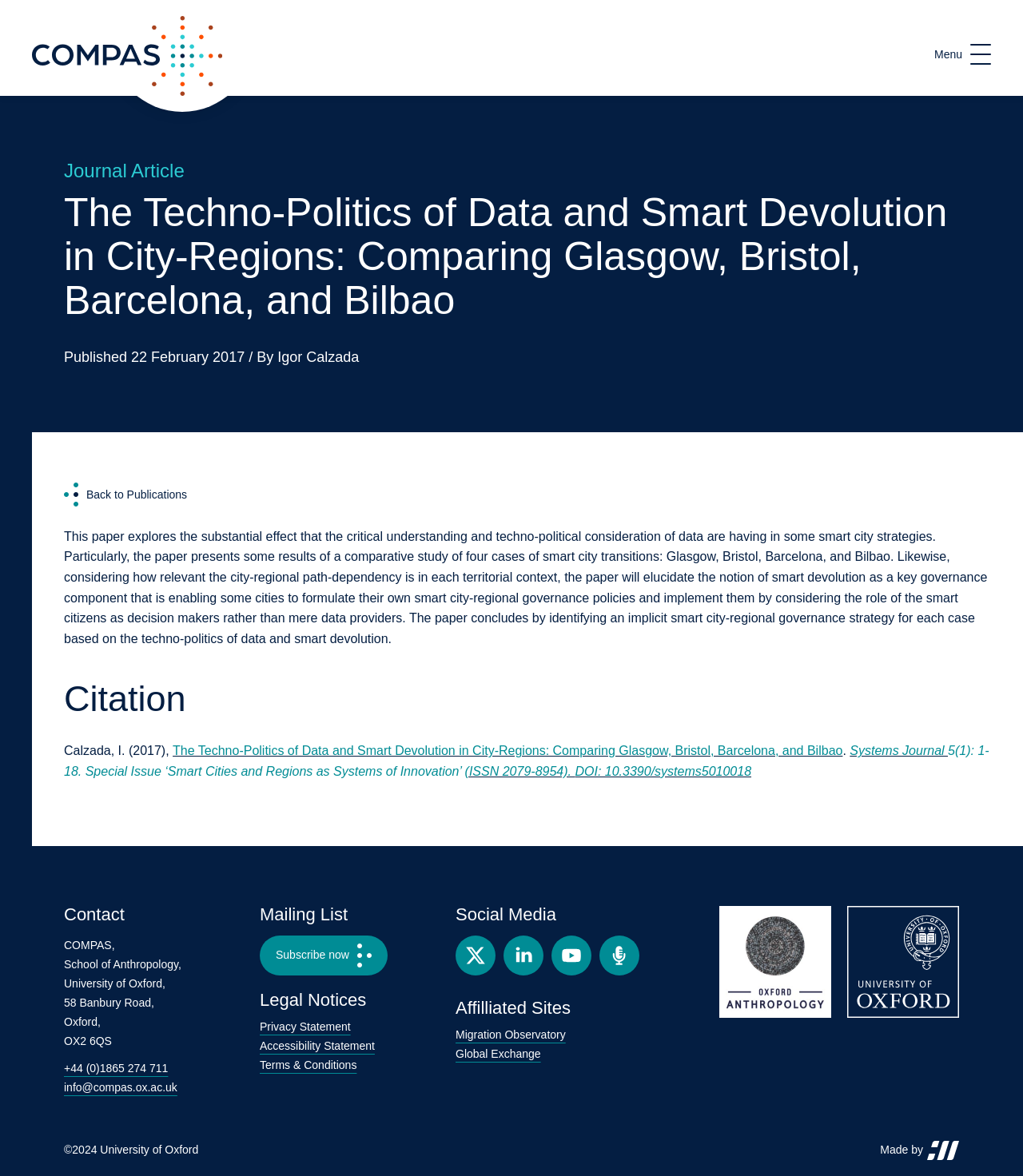Extract the primary headline from the webpage and present its text.

The Techno-Politics of Data and Smart Devolution in City-Regions: Comparing Glasgow, Bristol, Barcelona, and Bilbao